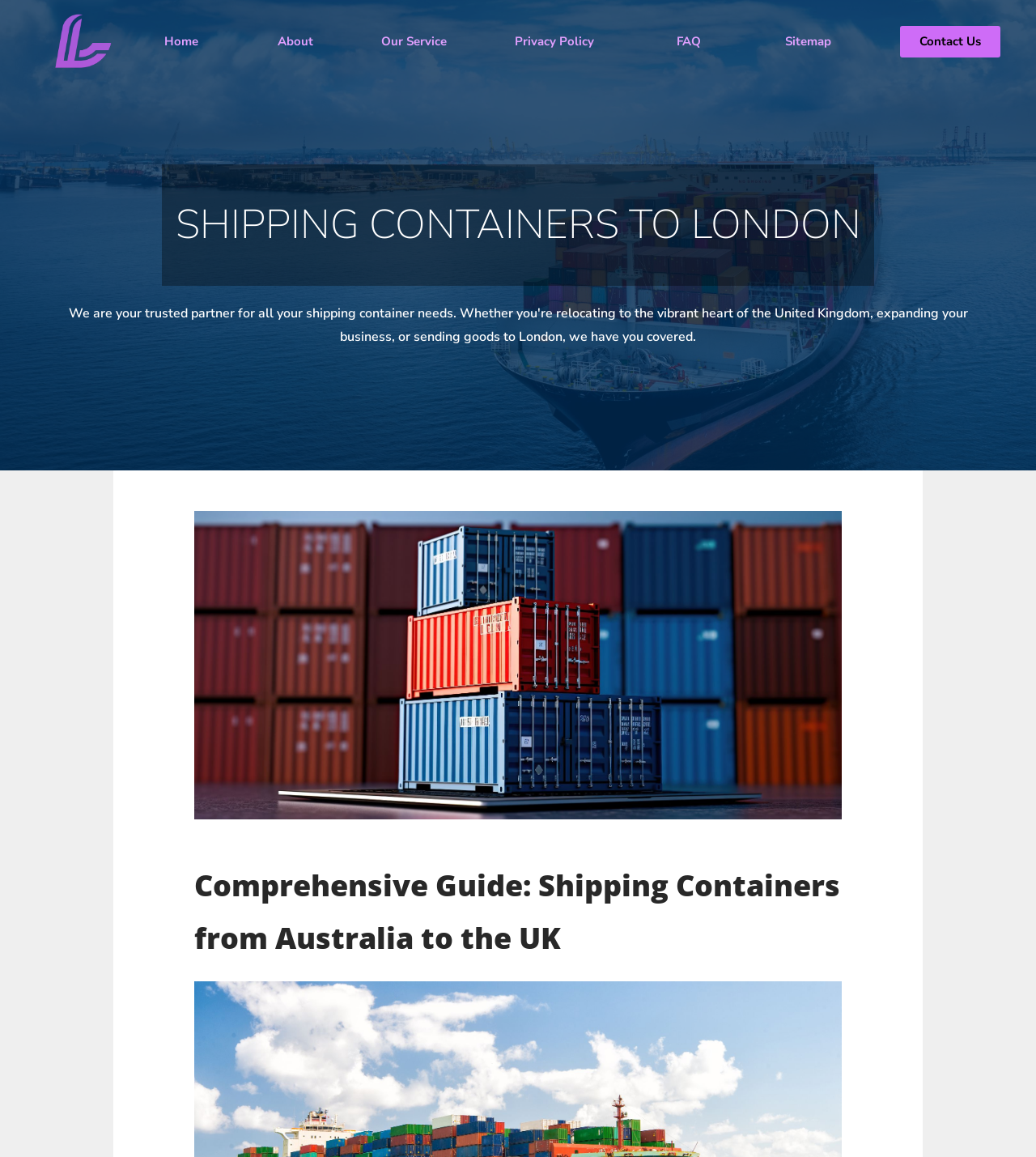Please determine the bounding box coordinates of the clickable area required to carry out the following instruction: "Learn more about 'Our Service'". The coordinates must be four float numbers between 0 and 1, represented as [left, top, right, bottom].

[0.368, 0.029, 0.432, 0.043]